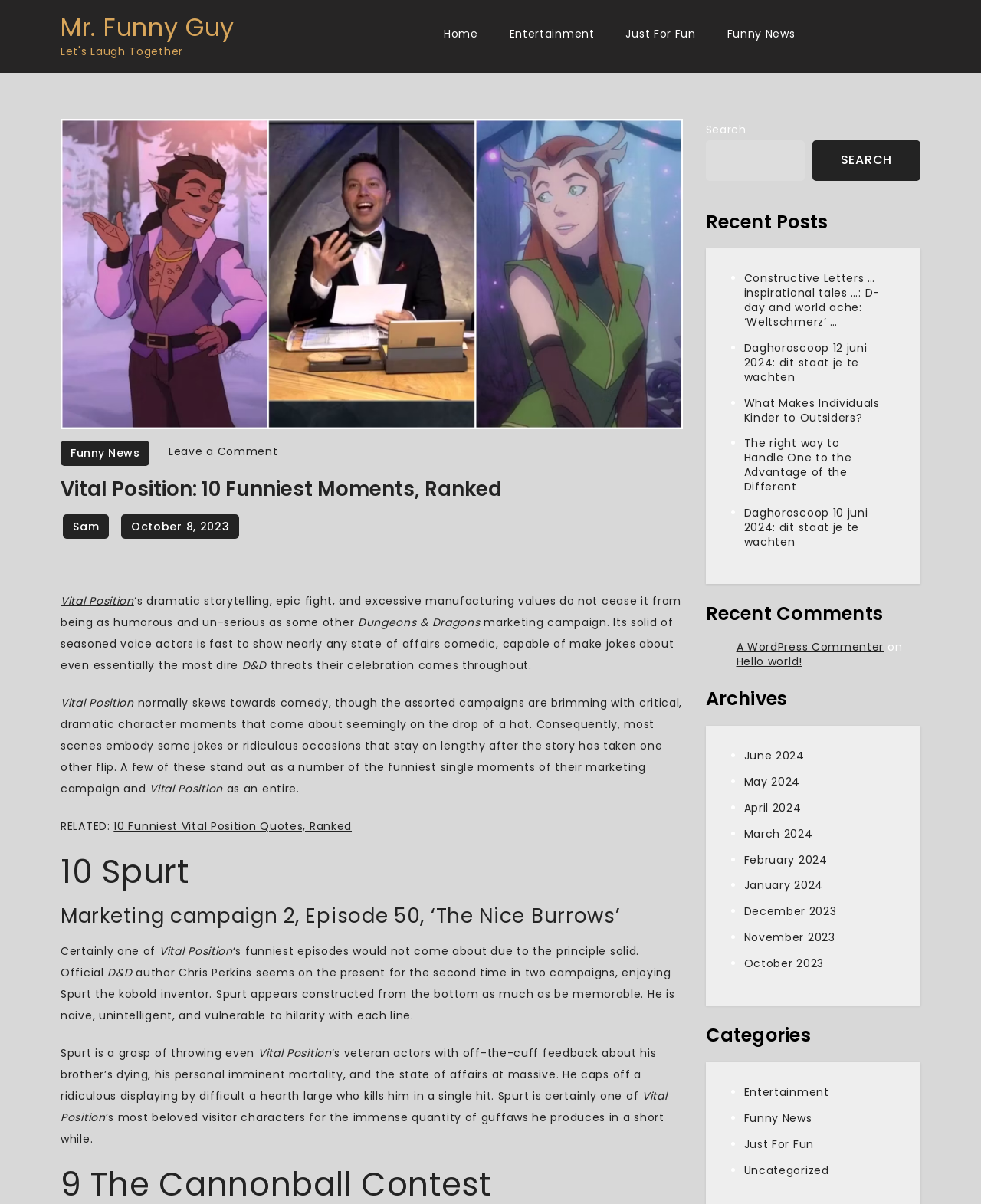What is the name of the campaign mentioned in the article?
Based on the image, answer the question in a detailed manner.

The article mentions 'Vital Position' as the campaign where the funniest episodes do not come about due to the main cast, but rather due to guest characters like Spurt the kobold inventor.